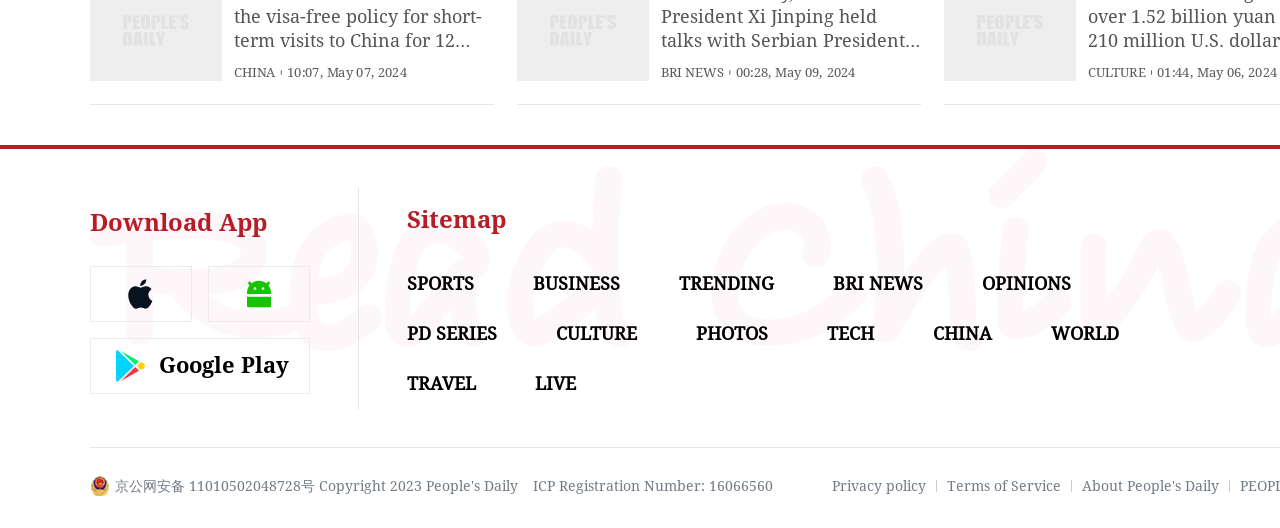Please identify the bounding box coordinates of the clickable element to fulfill the following instruction: "Learn about People's Daily". The coordinates should be four float numbers between 0 and 1, i.e., [left, top, right, bottom].

[0.845, 0.905, 0.952, 0.936]